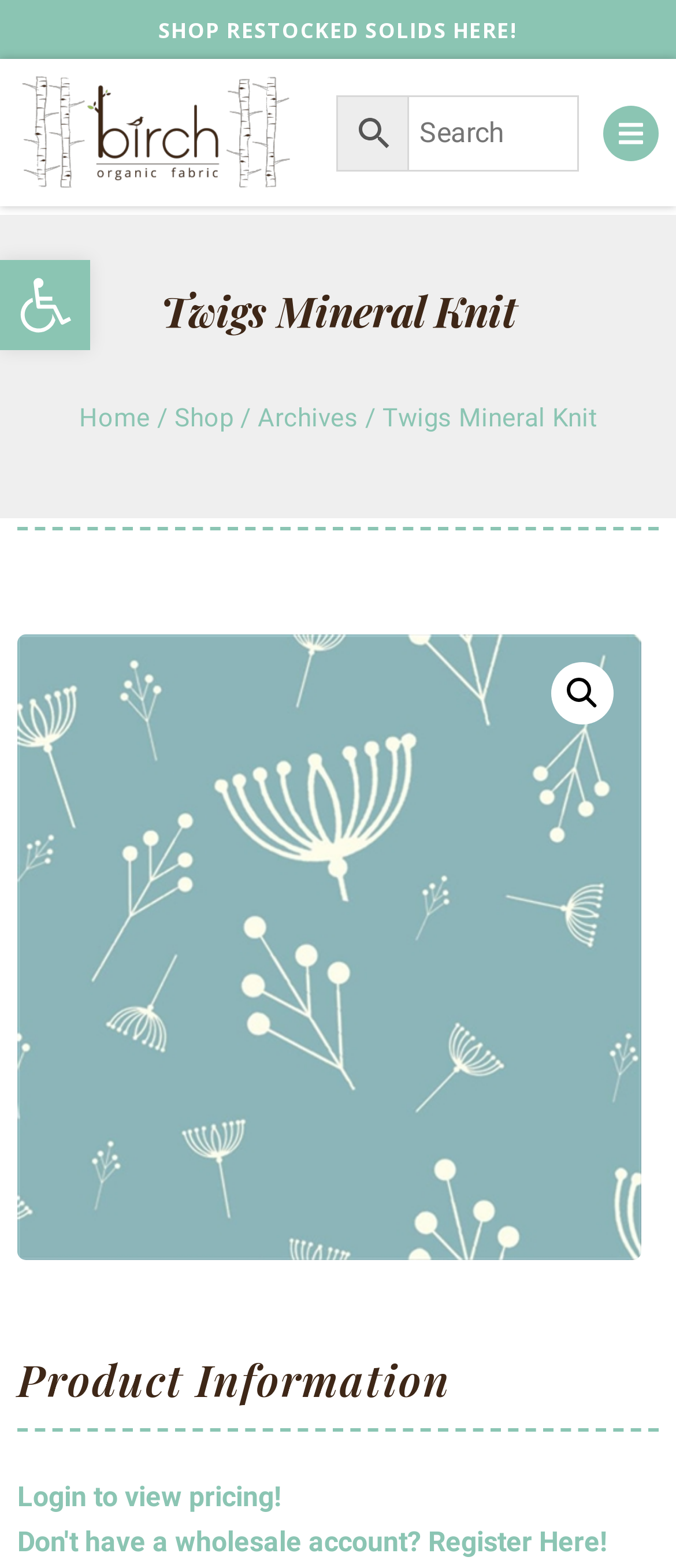Respond with a single word or phrase for the following question: 
What is the color of the product?

Birch